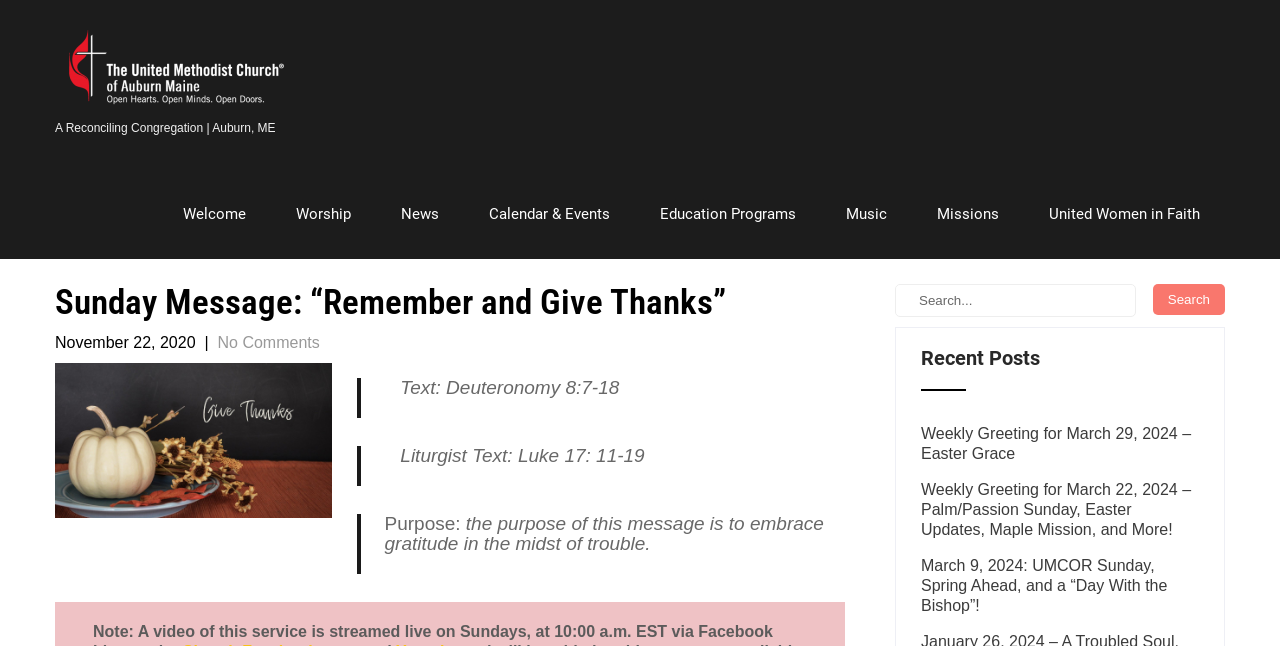Please find the bounding box coordinates of the element that needs to be clicked to perform the following instruction: "Click the 'United Methodist Church of Auburn' link". The bounding box coordinates should be four float numbers between 0 and 1, represented as [left, top, right, bottom].

[0.043, 0.096, 0.238, 0.122]